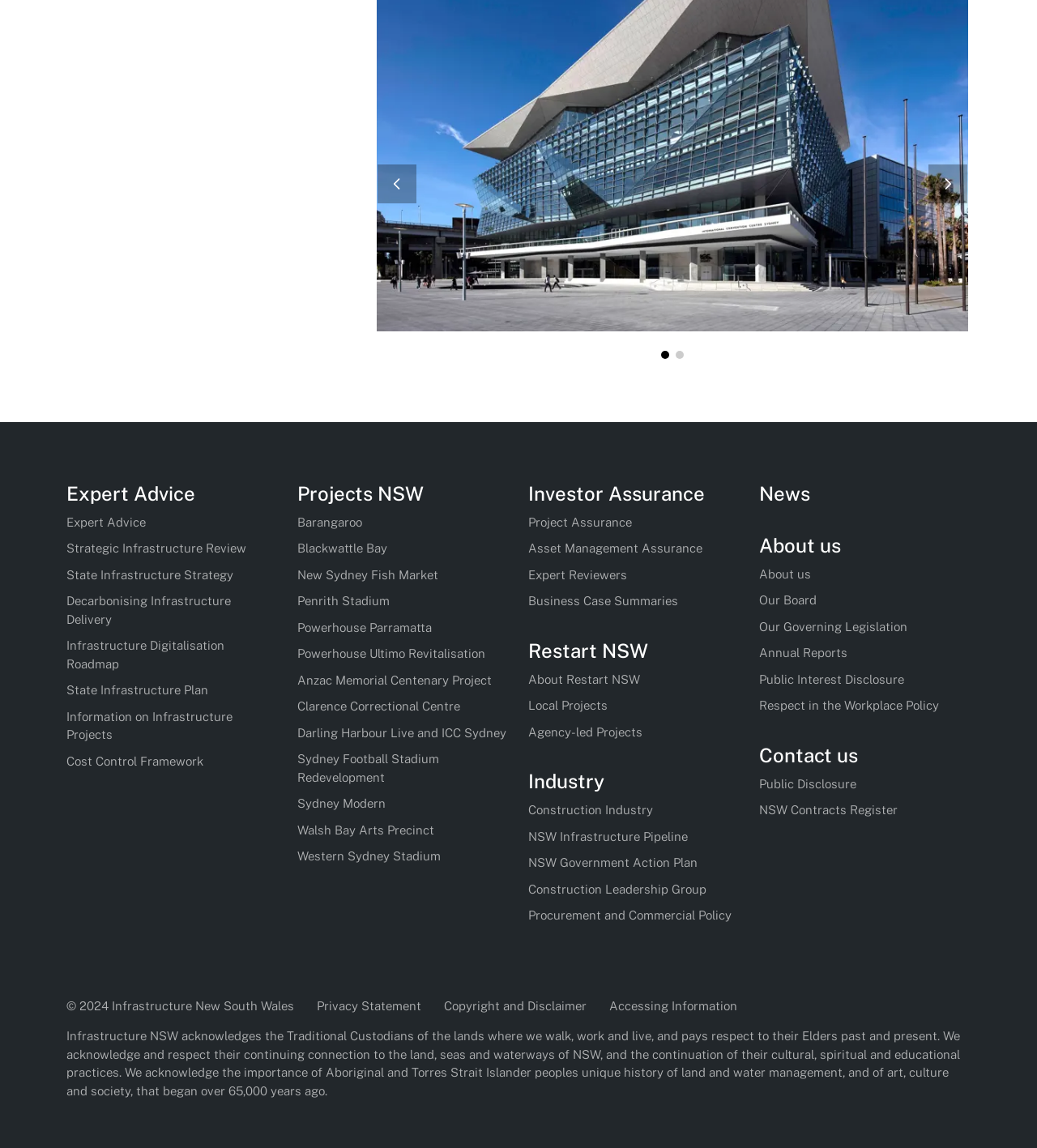What is the 'Restart NSW' link related to?
Look at the webpage screenshot and answer the question with a detailed explanation.

The 'Restart NSW' link is likely related to funding or investment in infrastructure projects, as it is listed alongside other links related to project assurance and business case summaries.